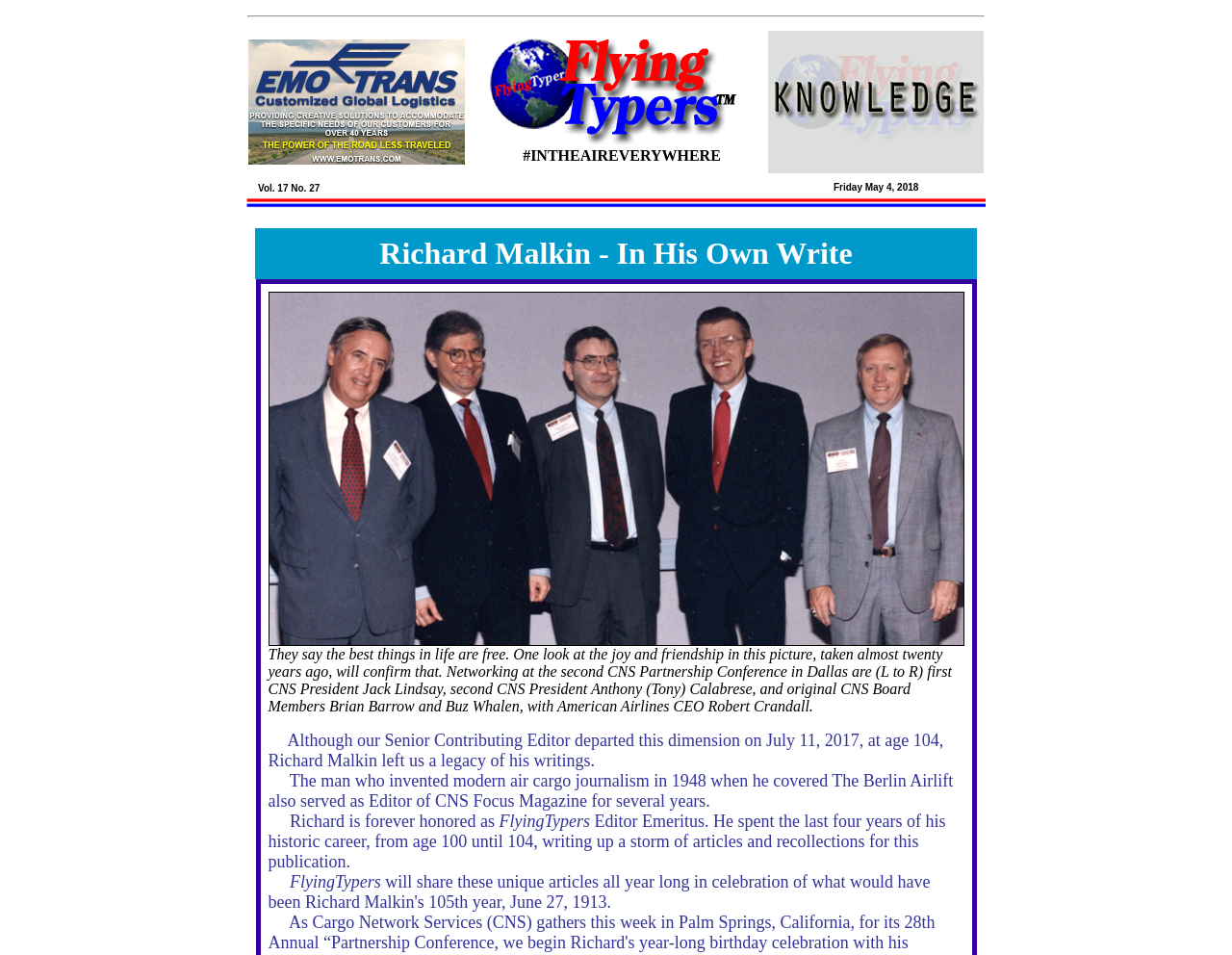What is the logo on the top left?
Based on the image content, provide your answer in one word or a short phrase.

emo